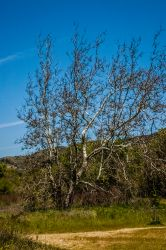Provide a brief response using a word or short phrase to this question:
Is the tree in the image bare?

Yes